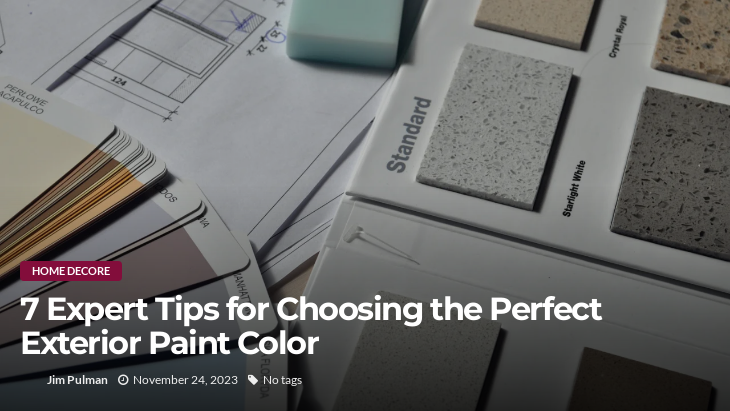Break down the image into a detailed narrative.

The image features a visually appealing arrangement of paint samples and design plans, embodying the essence of home decor and renovation. Prominently displayed are various paint swatches, showcasing shades like "Starlight White" and "Crystal Pearl," which are essential for homeowners considering the perfect exterior paint color. Overlaid on the image is the title, "7 Expert Tips for Choosing the Perfect Exterior Paint Color," indicating that this article provides valuable insights for making informed color choices. Beneath the title, the author Jim Pulman is credited, along with the publication date, November 24, 2023, and a note stating "No tags," further emphasizing the focus on expert advice in home aesthetics. This image effectively sets the tone for a comprehensive guide on selecting exterior colors that enhance a home's architectural beauty.